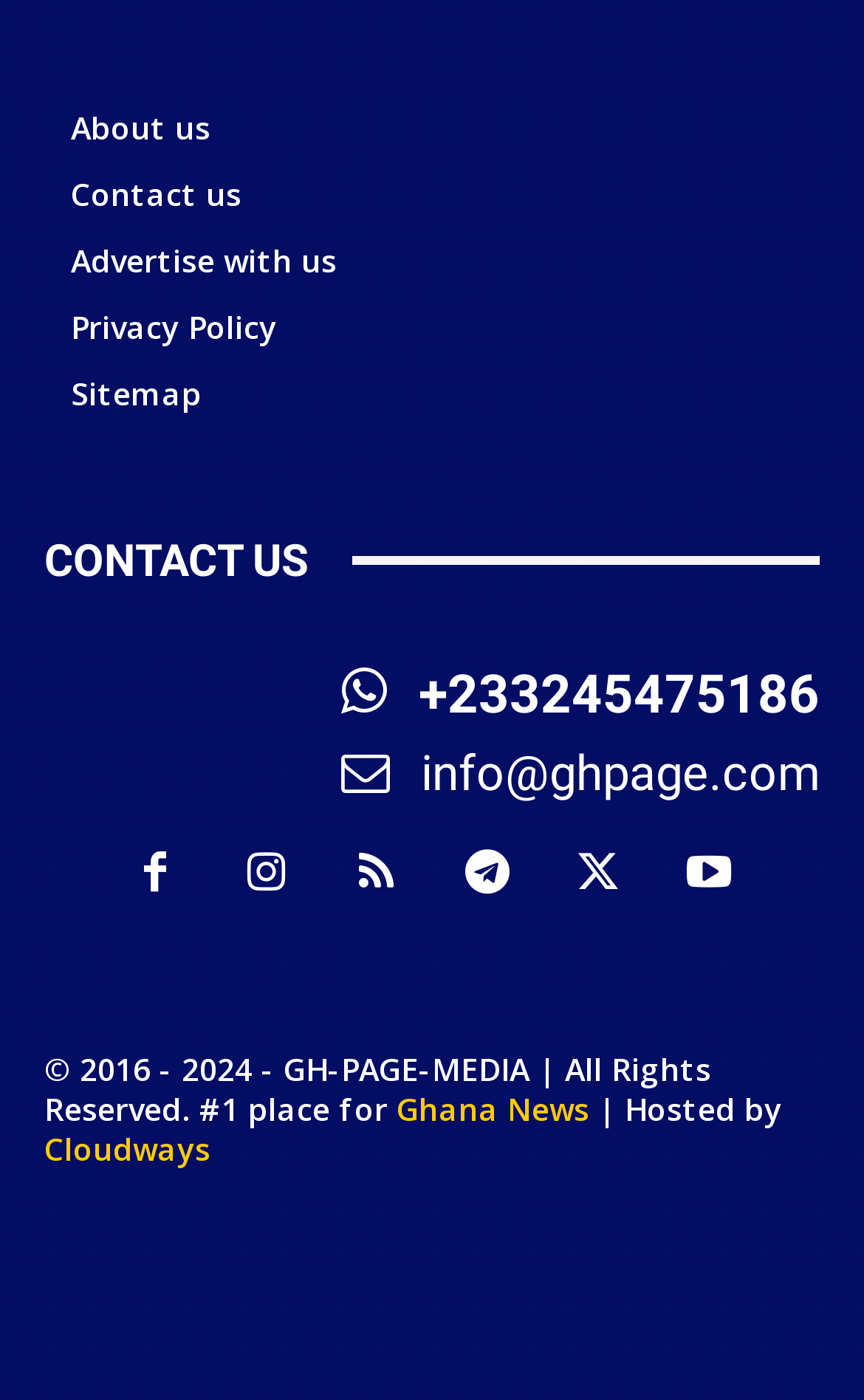Please identify the bounding box coordinates of the clickable element to fulfill the following instruction: "Visit Ghana News". The coordinates should be four float numbers between 0 and 1, i.e., [left, top, right, bottom].

[0.459, 0.777, 0.682, 0.807]